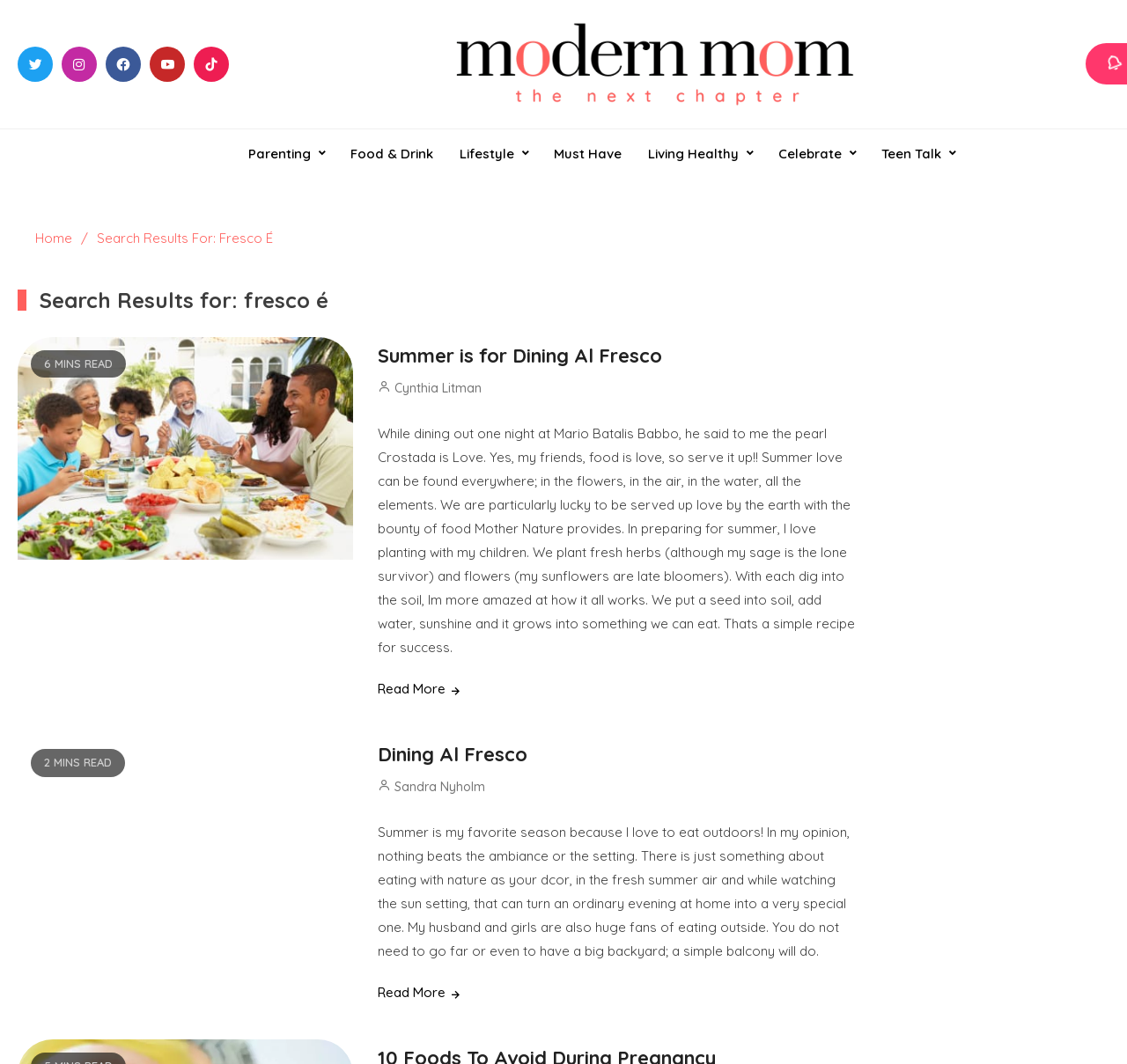Give a detailed account of the webpage, highlighting key information.

The webpage is a search results page for the query "fresco é" on the ModernMom website. At the top, there are five icons represented by Unicode characters, followed by a link to the ModernMom website and an image of the website's logo. Below the logo, there is a tagline "Premiere Destination for Moms".

On the top navigation bar, there are several links to different categories, including "Parenting", "Food & Drink", "Lifestyle", "Must Have", "Living Healthy", and "Celebrate", each with a Unicode character preceding the text. There is also a "Teen Talk" link at the end.

Below the navigation bar, there is a search results header that reads "Search Results For: Fresco É". On the left side, there is a link to the "Home" page.

The main content of the page is divided into two articles. The first article has a heading "Summer is for Dining Al Fresco" and a subheading "6 MINS READ". The article features a figure, and the text describes the author's experience of dining out and the importance of food in summer. There is a link to read more at the end of the article.

The second article has a heading "Dining Al Fresco" and a subheading "2 MINS READ". The article features a text that describes the author's love for eating outdoors in the summer season. There is a link to read more at the end of the article.

Both articles have links to the authors' names and the "Read More" links are accompanied by a Unicode character.